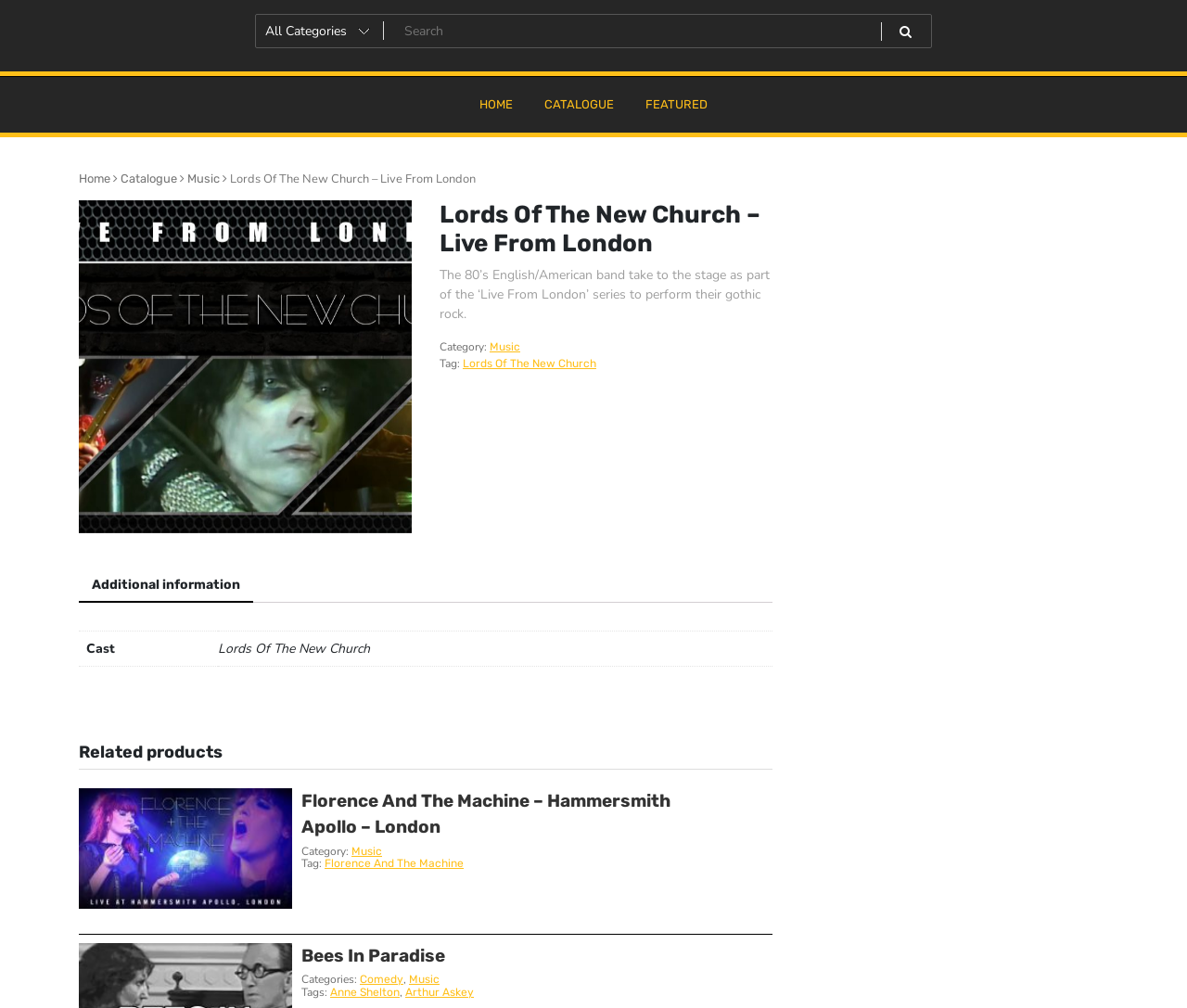Locate the bounding box coordinates of the UI element described by: "Florence And The Machine". The bounding box coordinates should consist of four float numbers between 0 and 1, i.e., [left, top, right, bottom].

[0.273, 0.85, 0.391, 0.863]